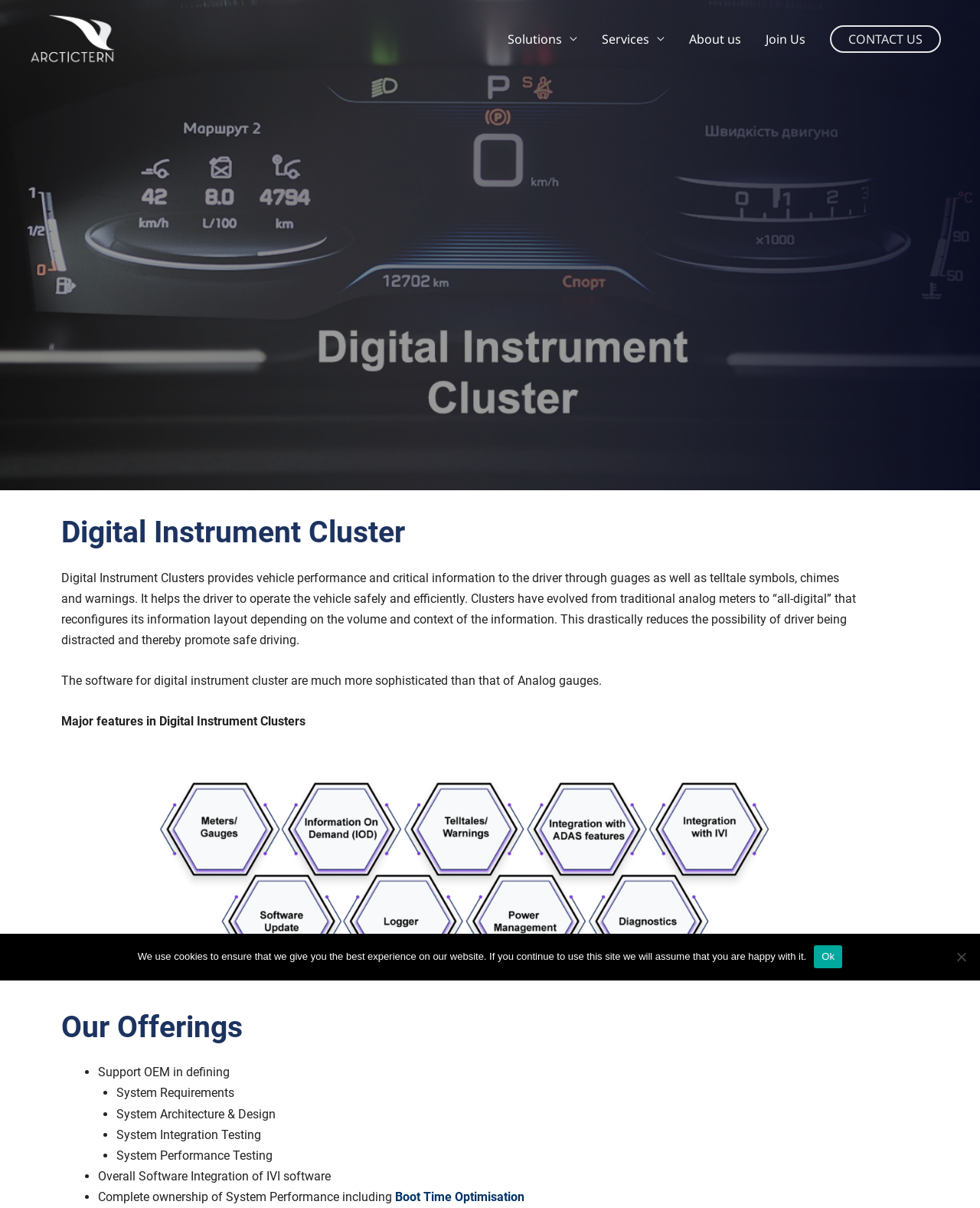Please determine the bounding box coordinates of the clickable area required to carry out the following instruction: "View Digital Instrument Cluster image". The coordinates must be four float numbers between 0 and 1, represented as [left, top, right, bottom].

[0.144, 0.634, 0.798, 0.821]